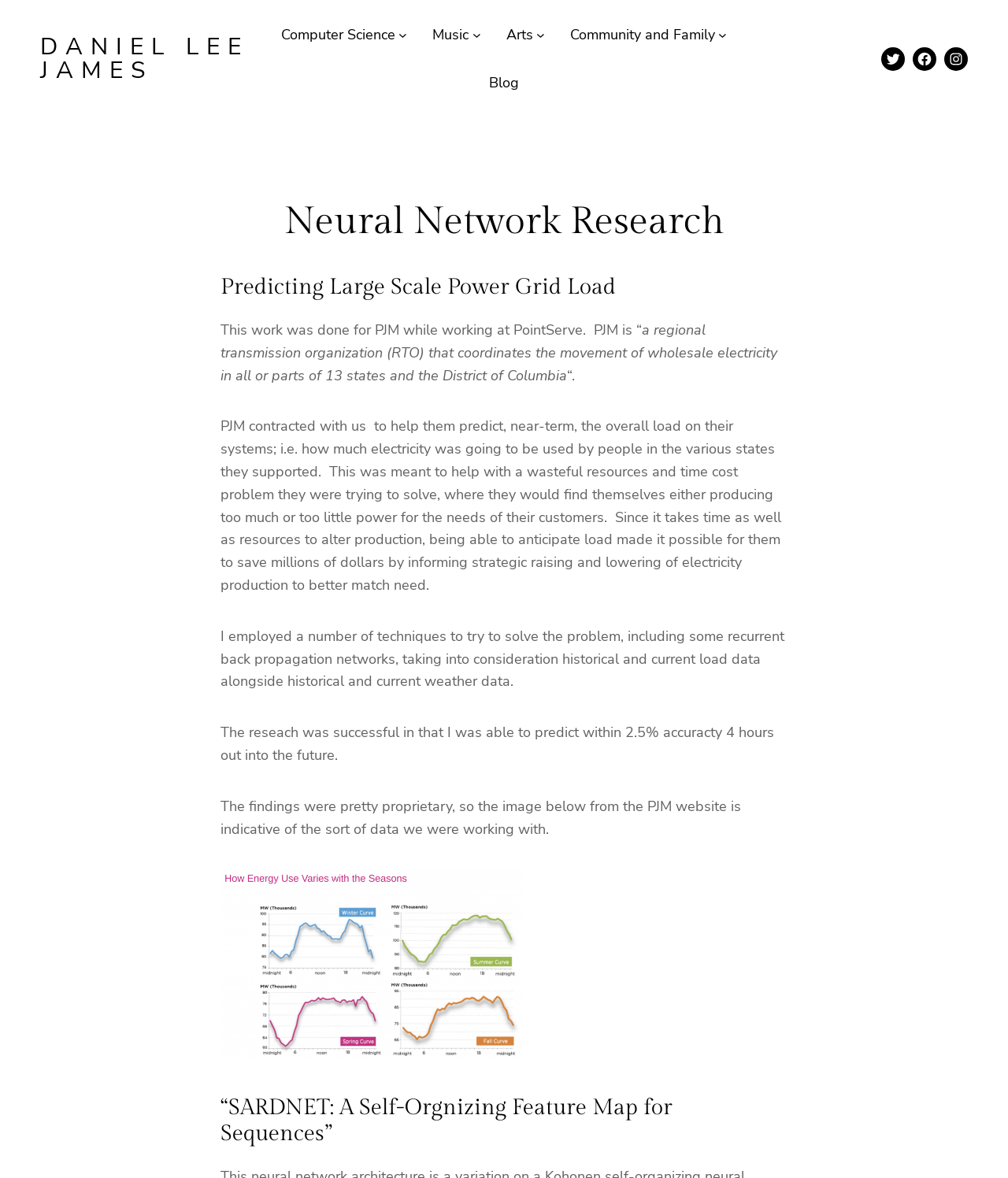Please provide the bounding box coordinates for the element that needs to be clicked to perform the instruction: "Click on the 'Twitter' link". The coordinates must consist of four float numbers between 0 and 1, formatted as [left, top, right, bottom].

[0.874, 0.04, 0.898, 0.06]